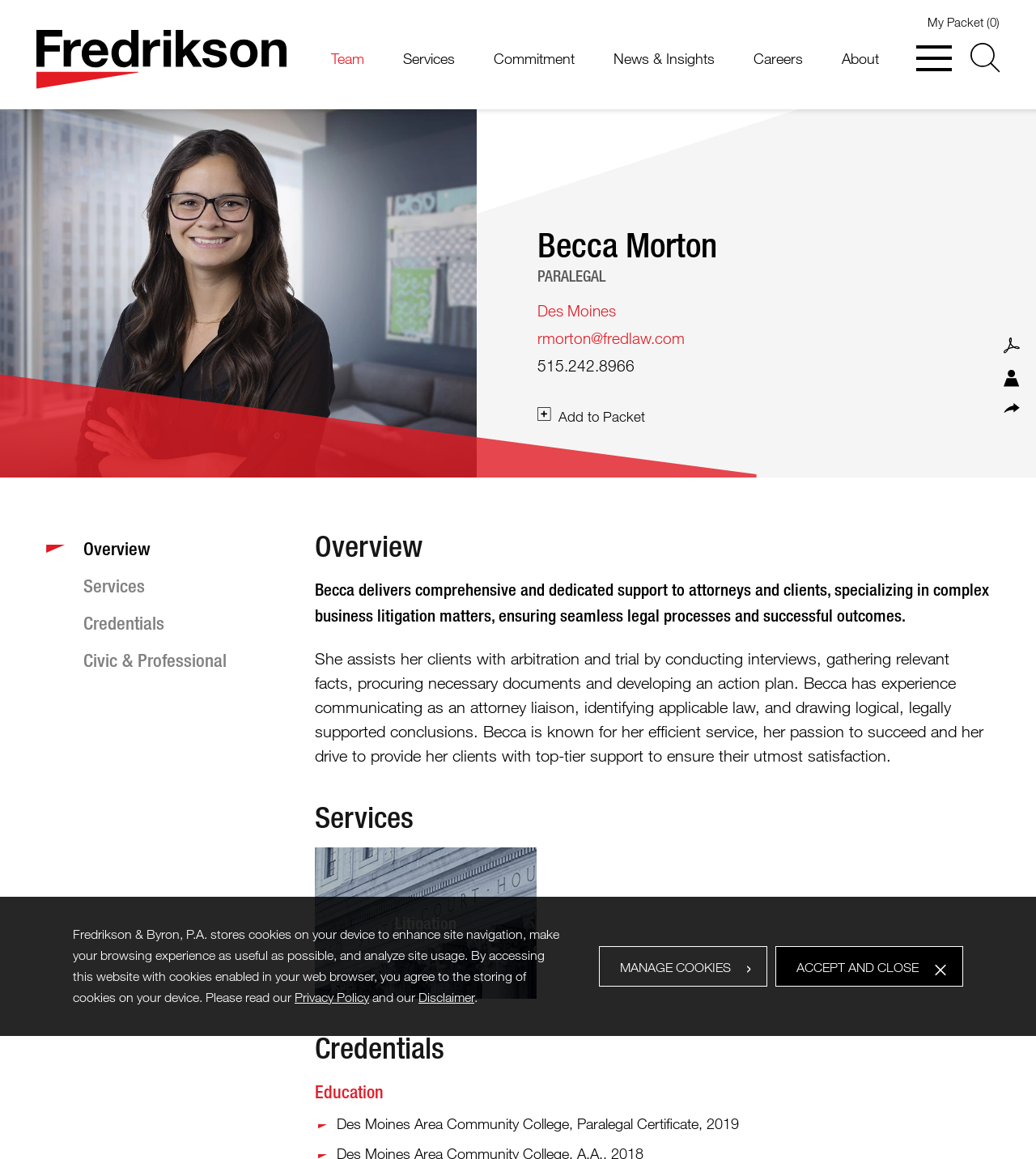Please mark the bounding box coordinates of the area that should be clicked to carry out the instruction: "Search for something".

[0.937, 0.037, 0.966, 0.062]